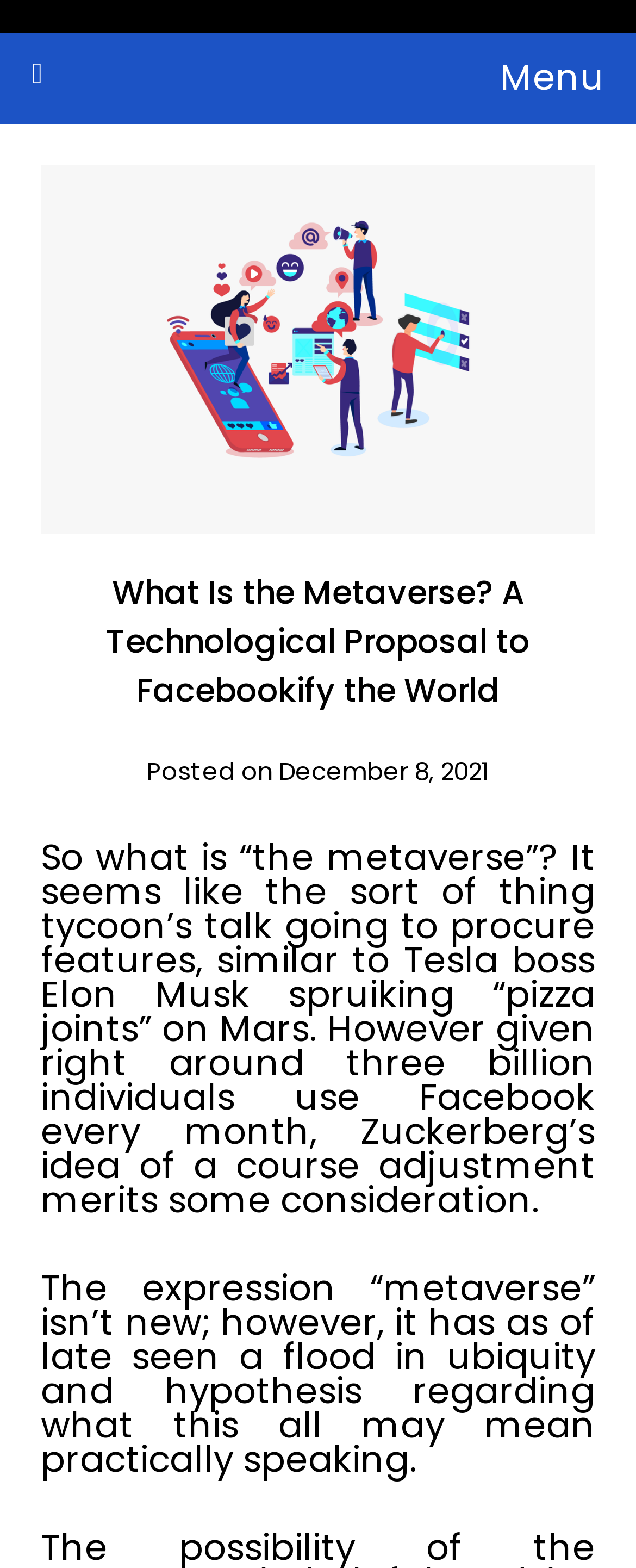Who is mentioned in the article?
Please ensure your answer is as detailed and informative as possible.

I found the answer by reading the paragraph that mentions 'Tesla boss Elon Musk spruiking “pizza joints” on Mars', which indicates that Elon Musk is mentioned in the article.